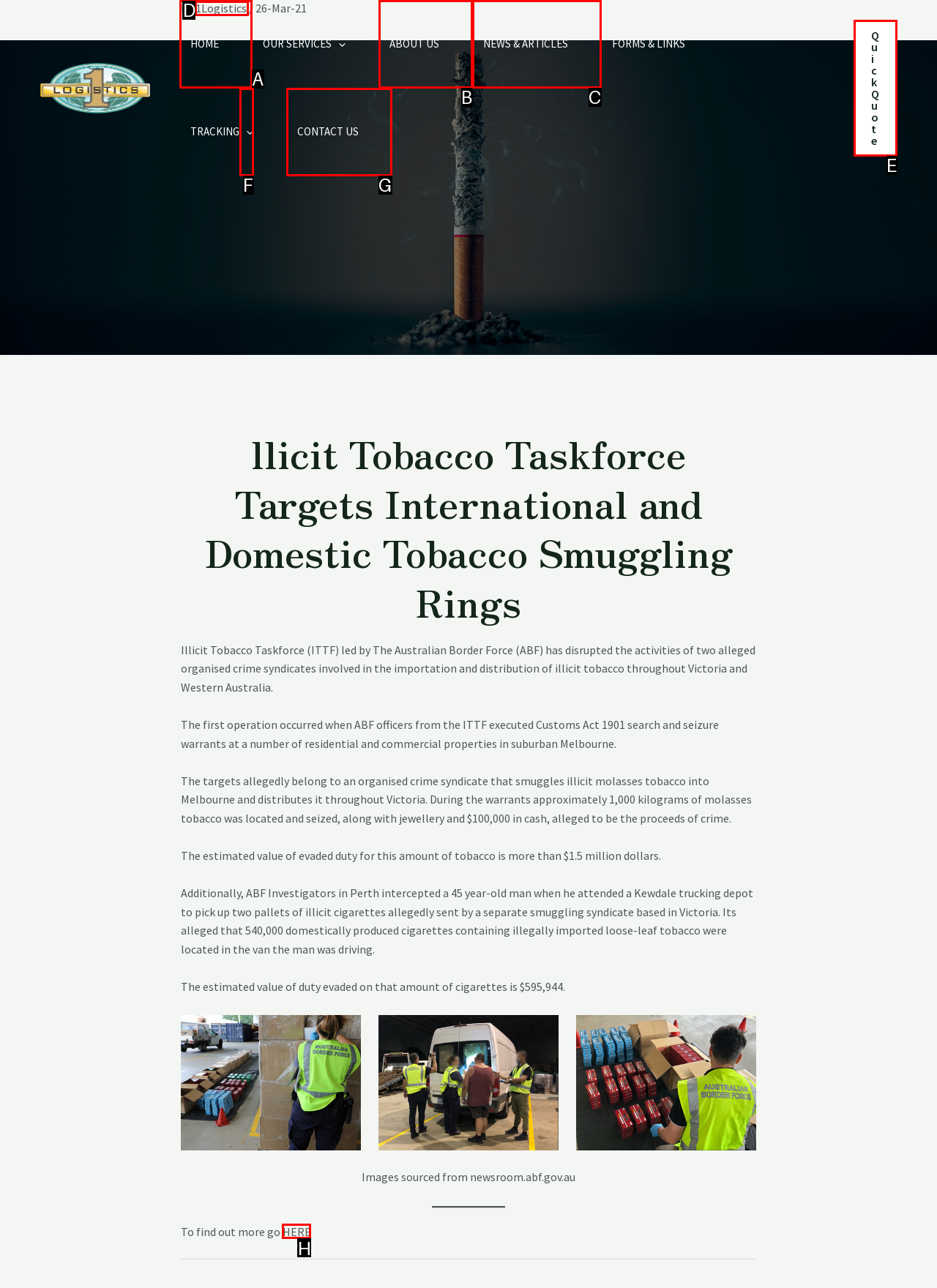Match the following description to a UI element: parent_node: TRACKING aria-label="Menu Toggle"
Provide the letter of the matching option directly.

F